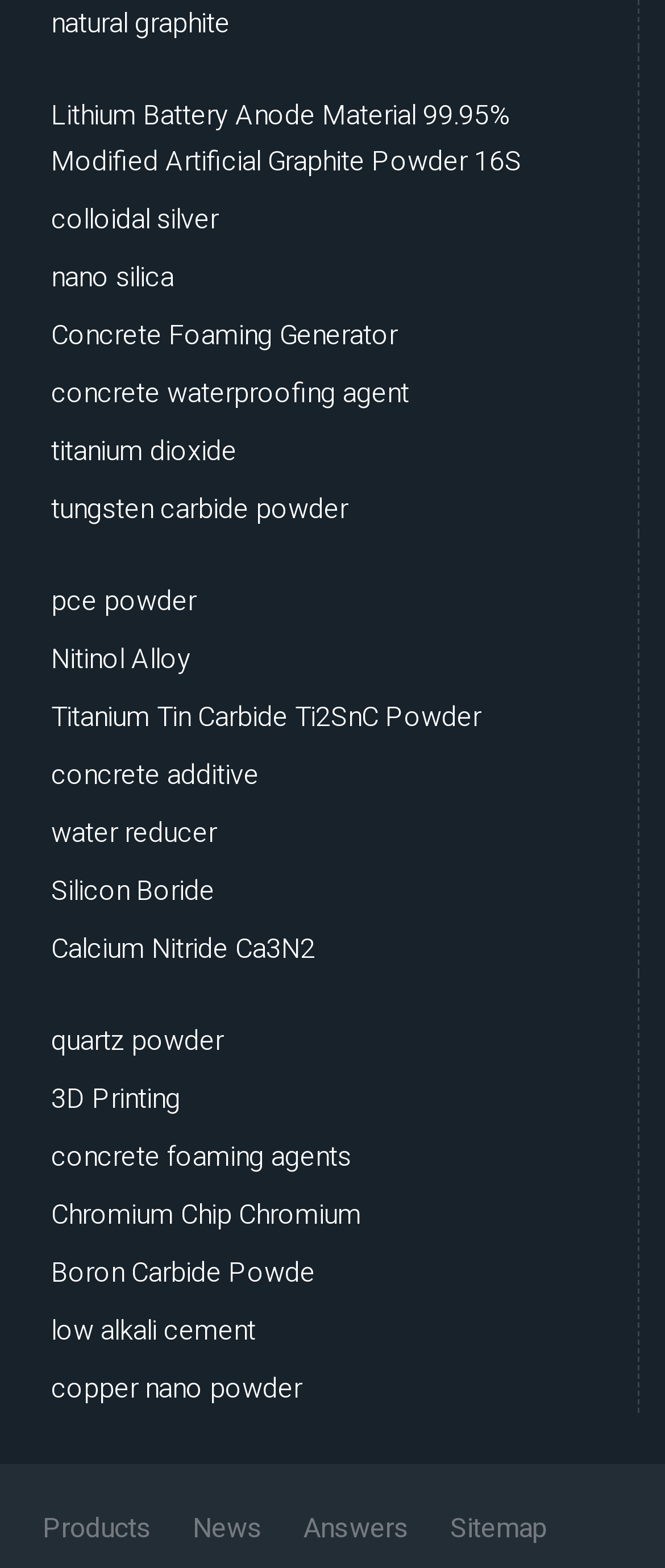Identify the bounding box for the UI element described as: "Dwight". The coordinates should be four float numbers between 0 and 1, i.e., [left, top, right, bottom].

None